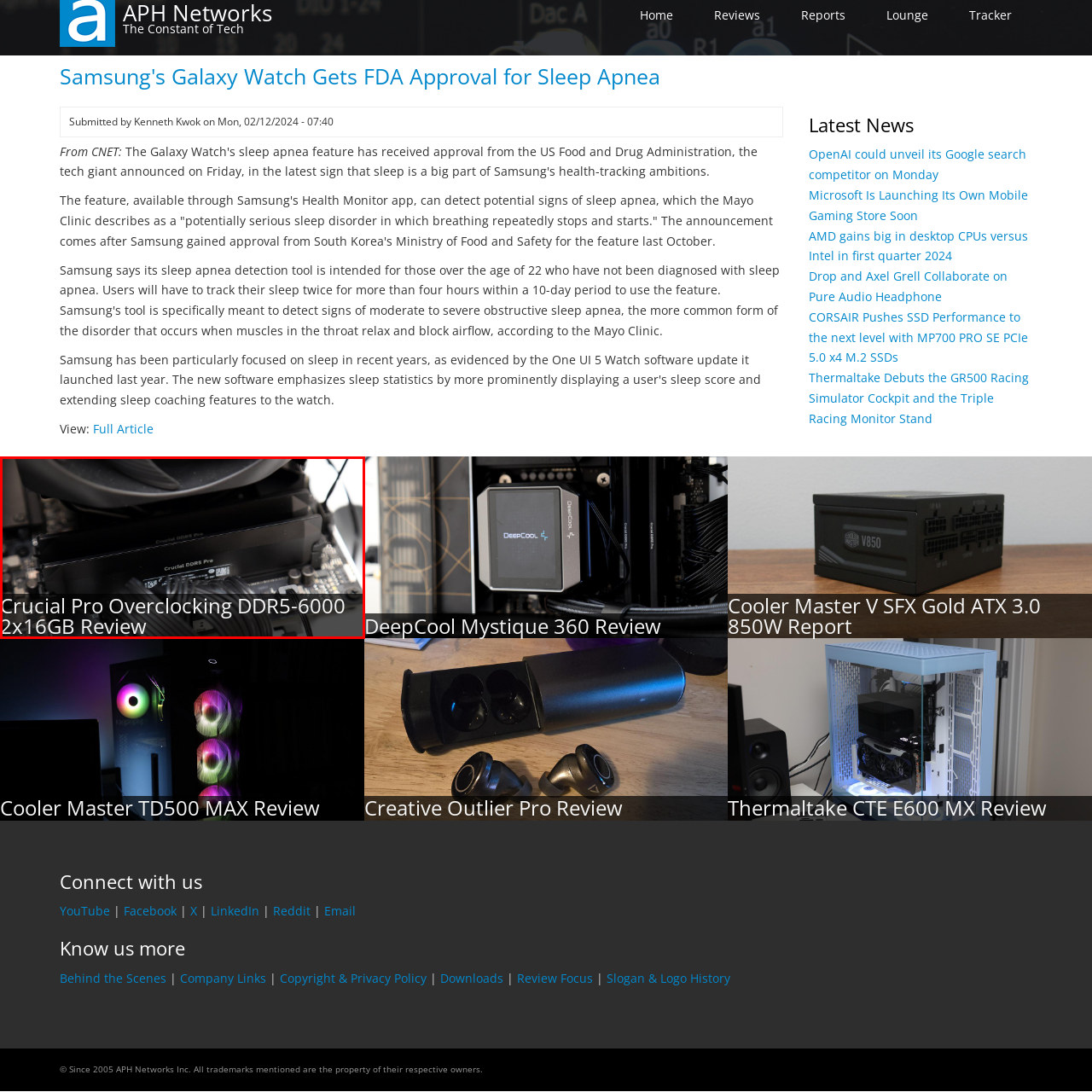What is the capacity of each memory module?
Please observe the details within the red bounding box in the image and respond to the question with a detailed explanation based on what you see.

The caption states that the image features the 2x16GB configuration of the Crucial Pro Overclocking DDR5-6000 memory modules, implying that each module has a capacity of 16GB.